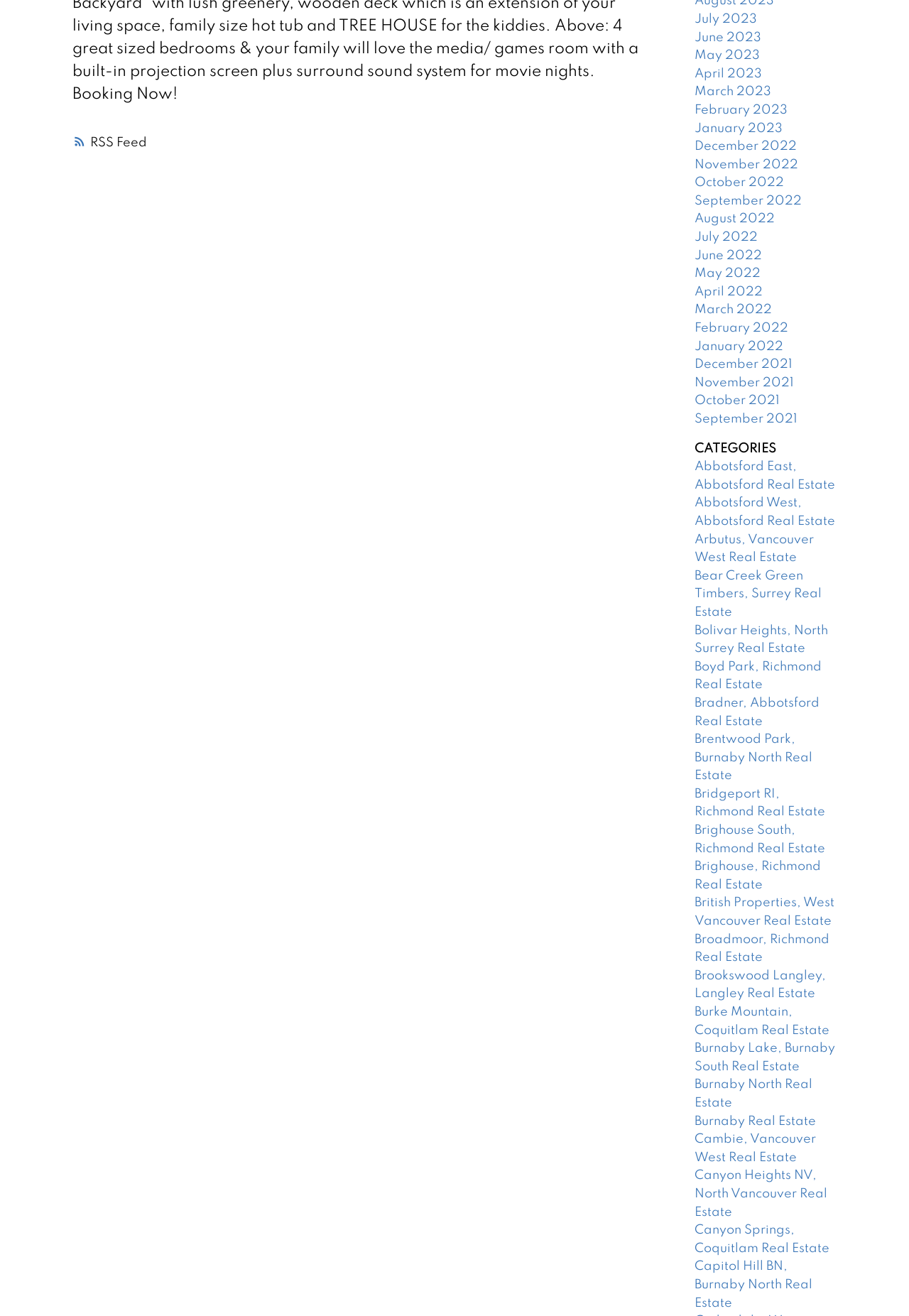Return the bounding box coordinates of the UI element that corresponds to this description: "Brighouse, Richmond Real Estate". The coordinates must be given as four float numbers in the range of 0 and 1, [left, top, right, bottom].

[0.764, 0.654, 0.903, 0.677]